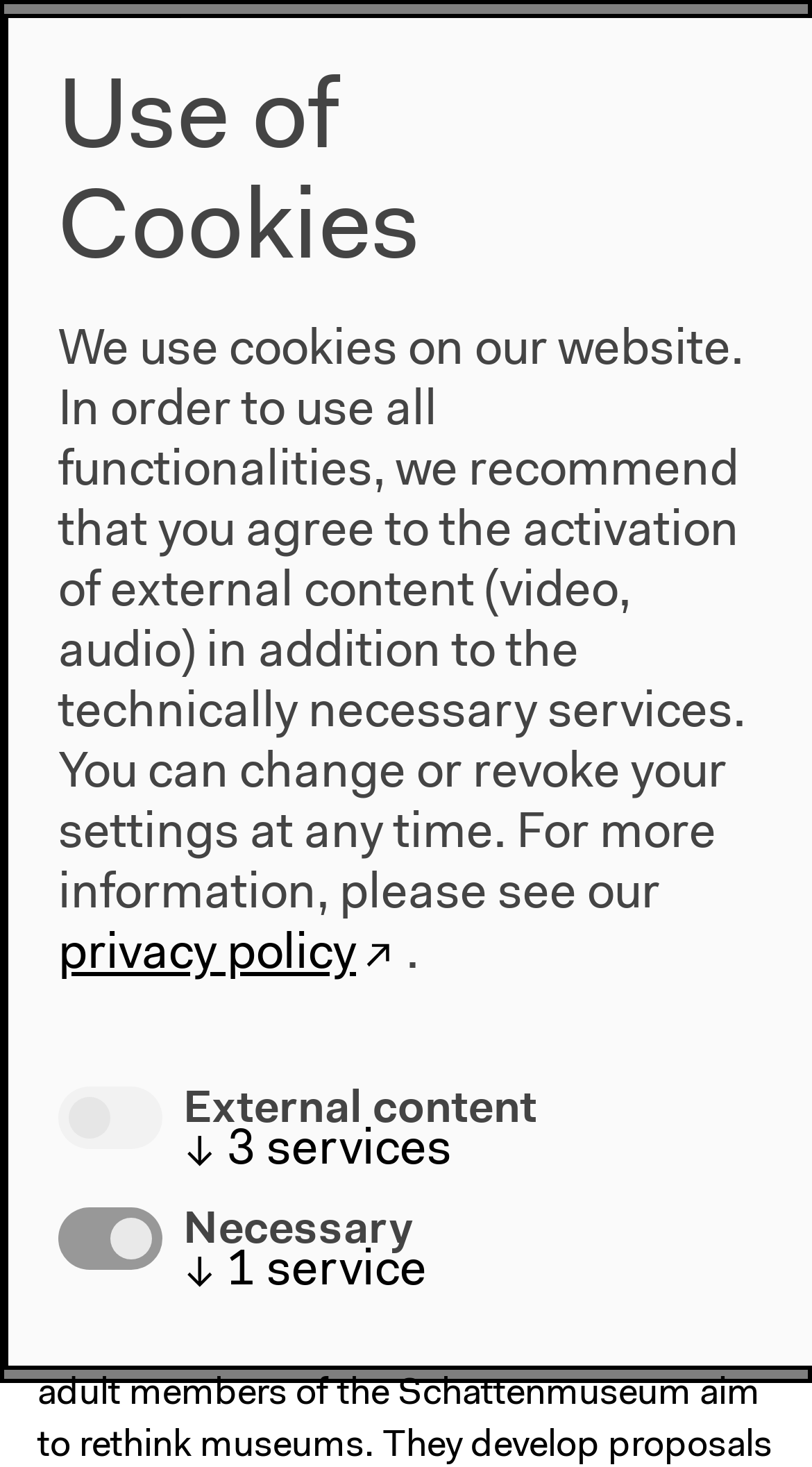What is the theme of the current program? From the image, respond with a single word or brief phrase.

Contemporary arts